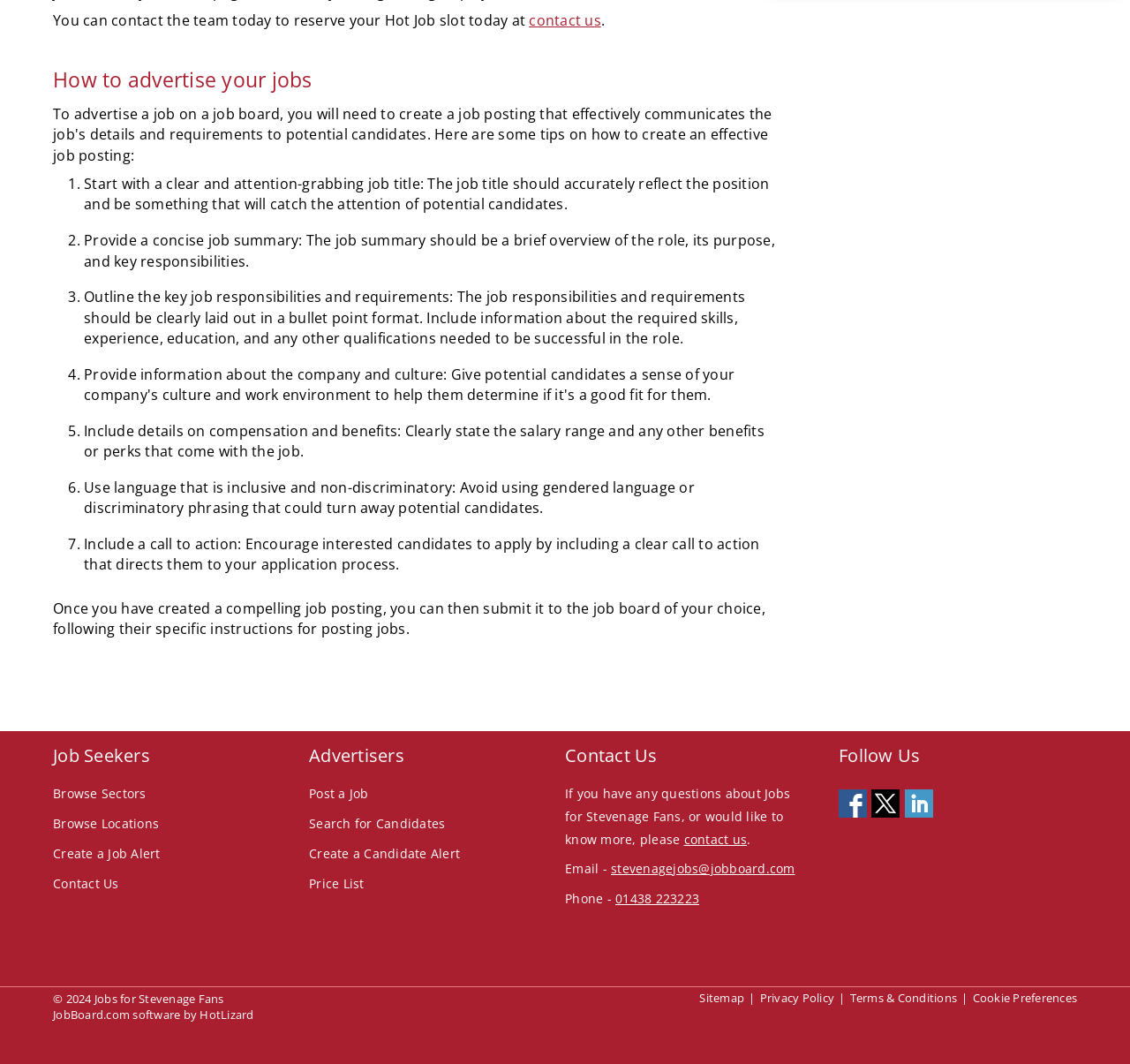Please specify the bounding box coordinates of the clickable region to carry out the following instruction: "follow us on Facebook". The coordinates should be four float numbers between 0 and 1, in the format [left, top, right, bottom].

[0.742, 0.746, 0.771, 0.762]